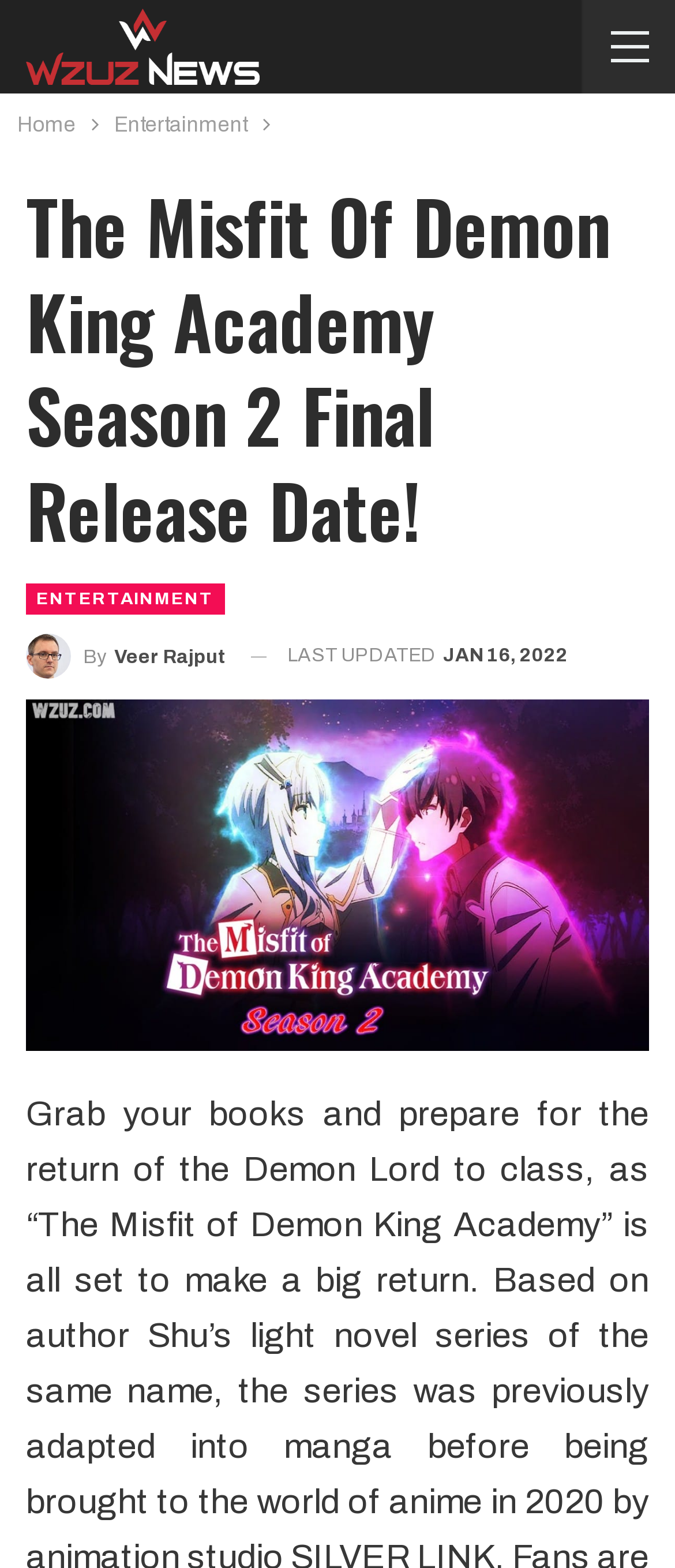Generate a thorough explanation of the webpage's elements.

The webpage is about the return of the anime series "The Misfit of Demon King Academy" and its season 2 final release date. At the top left of the page, there is a logo image with the text "Your Window To Reality". Below the logo, there is a navigation bar with breadcrumbs, containing links to "Home" and "Entertainment". 

The main content of the page is headed by a large title "The Misfit Of Demon King Academy Season 2 Final Release Date!" which spans almost the entire width of the page. Below the title, there are two links, one labeled "ENTERTAINMENT" and another with the author's name "By Veer Rajput". 

On the right side of the page, there is a timestamp section with the text "LAST UPDATED" and a specific date "JAN 16, 2022". Below the timestamp, there is another link that spans the entire width of the page.